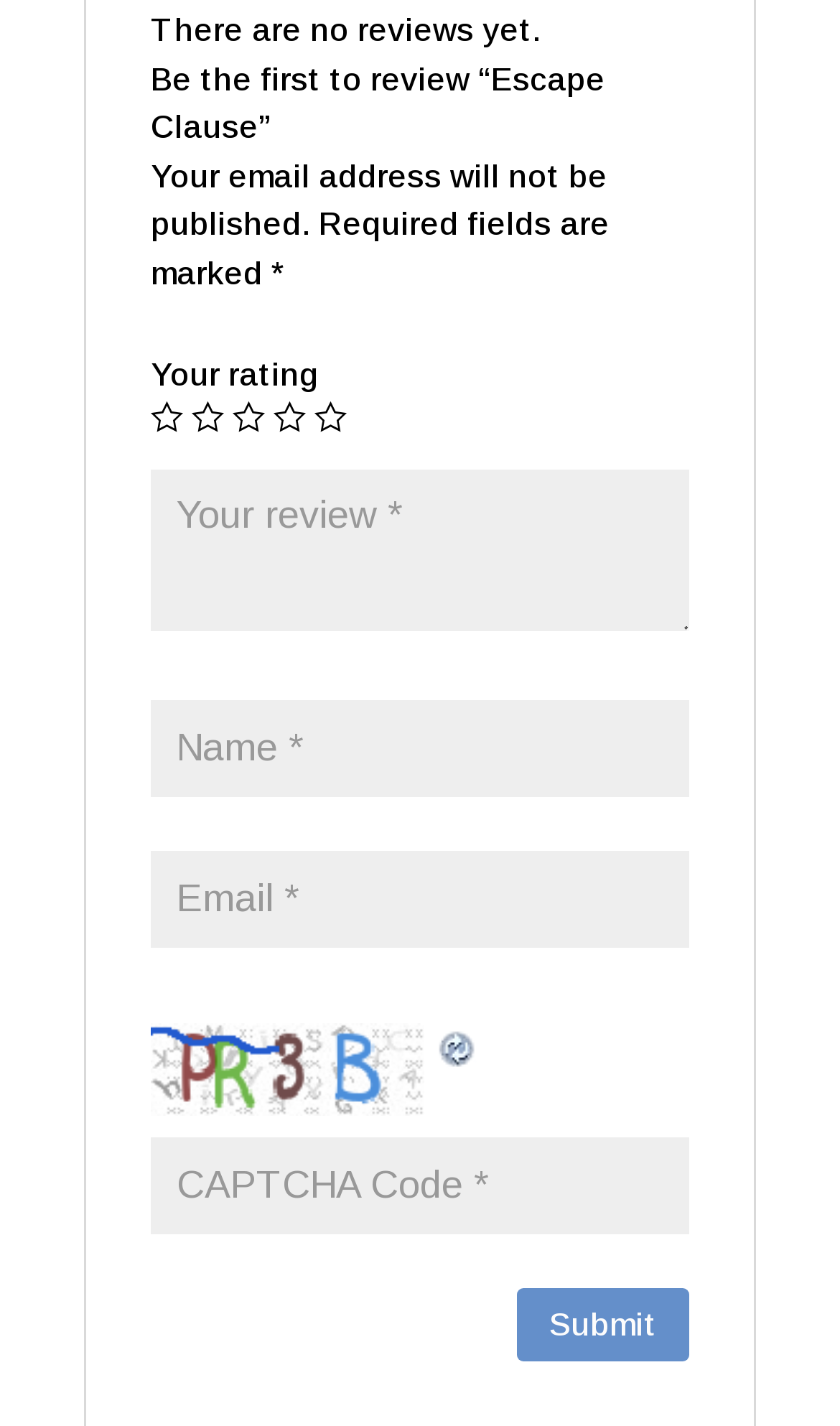How many rating options are available?
Based on the visual content, answer with a single word or a brief phrase.

5